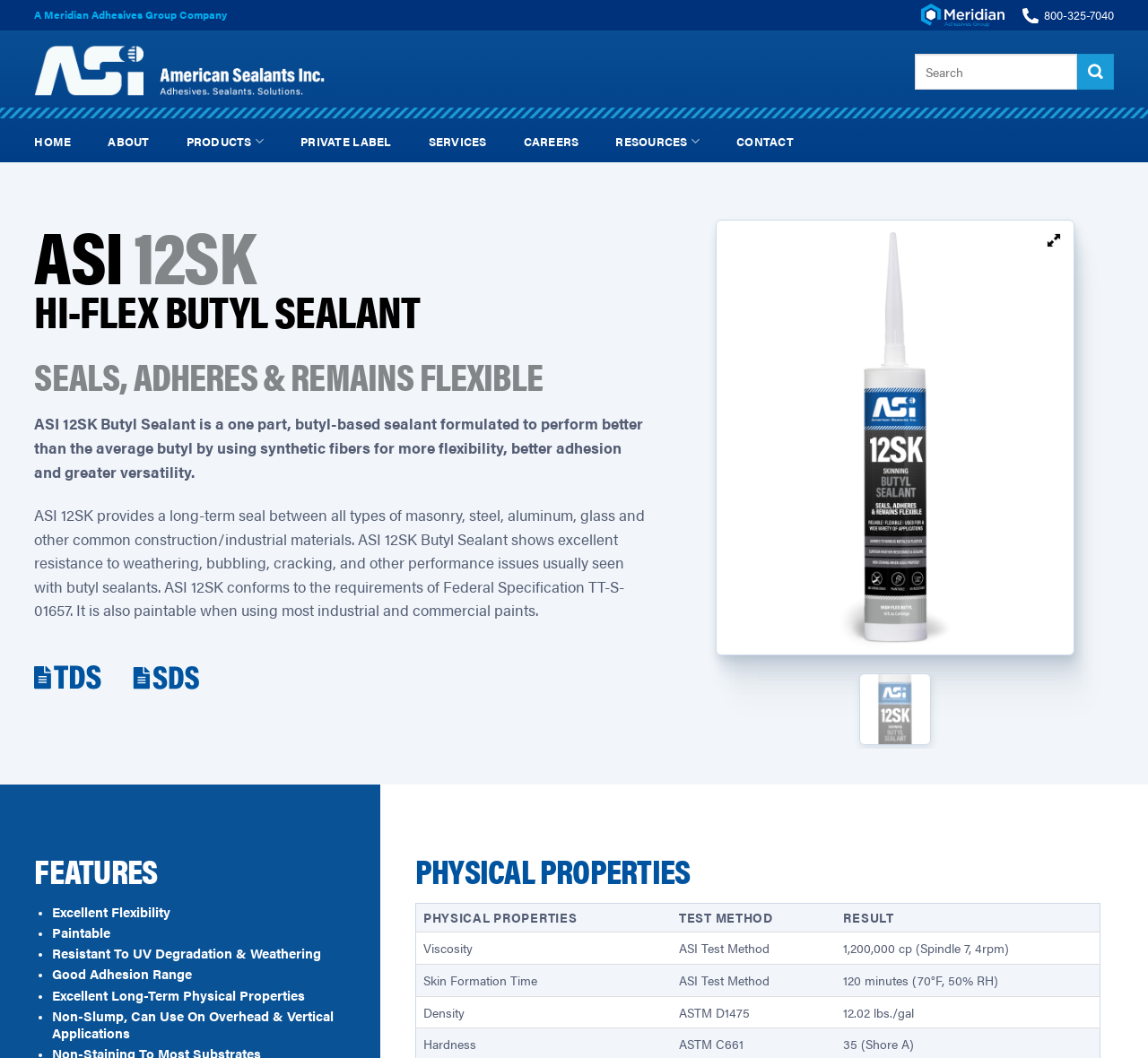Create a detailed summary of all the visual and textual information on the webpage.

The webpage is about ASI 12SK, a one-part butyl-based sealant used for construction and industrial materials. At the top, there is a navigation menu with links to "HOME", "ABOUT", "PRODUCTS", "PRIVATE LABEL", "SERVICES", "CAREERS", "RESOURCES", and "CONTACT". Below the navigation menu, there is a heading that reads "ASI 12SK - American Sealants Inc. HI-FLEX BUTYL SEALANT". 

To the left of the heading, there is a logo of "ASI – American Sealants Inc." with a link to the company's website. On the right side, there is a phone number "800-325-7040" and a link to "Meridian Adhesives Group" with its logo. 

The main content of the webpage is divided into sections. The first section describes the product, stating that it provides a long-term seal between various materials and has excellent resistance to weathering, bubbling, and cracking. 

Below the product description, there are two links to "TDS" (Technical Data Sheet) with corresponding images. 

The next section is titled "FEATURES" and lists the product's features in bullet points, including excellent flexibility, paintability, resistance to UV degradation and weathering, good adhesion range, excellent long-term physical properties, and non-slump properties. 

The final section is titled "PHYSICAL PROPERTIES" and presents the product's physical properties in a table format, including viscosity, skin formation time, and density, along with the corresponding test methods and results.